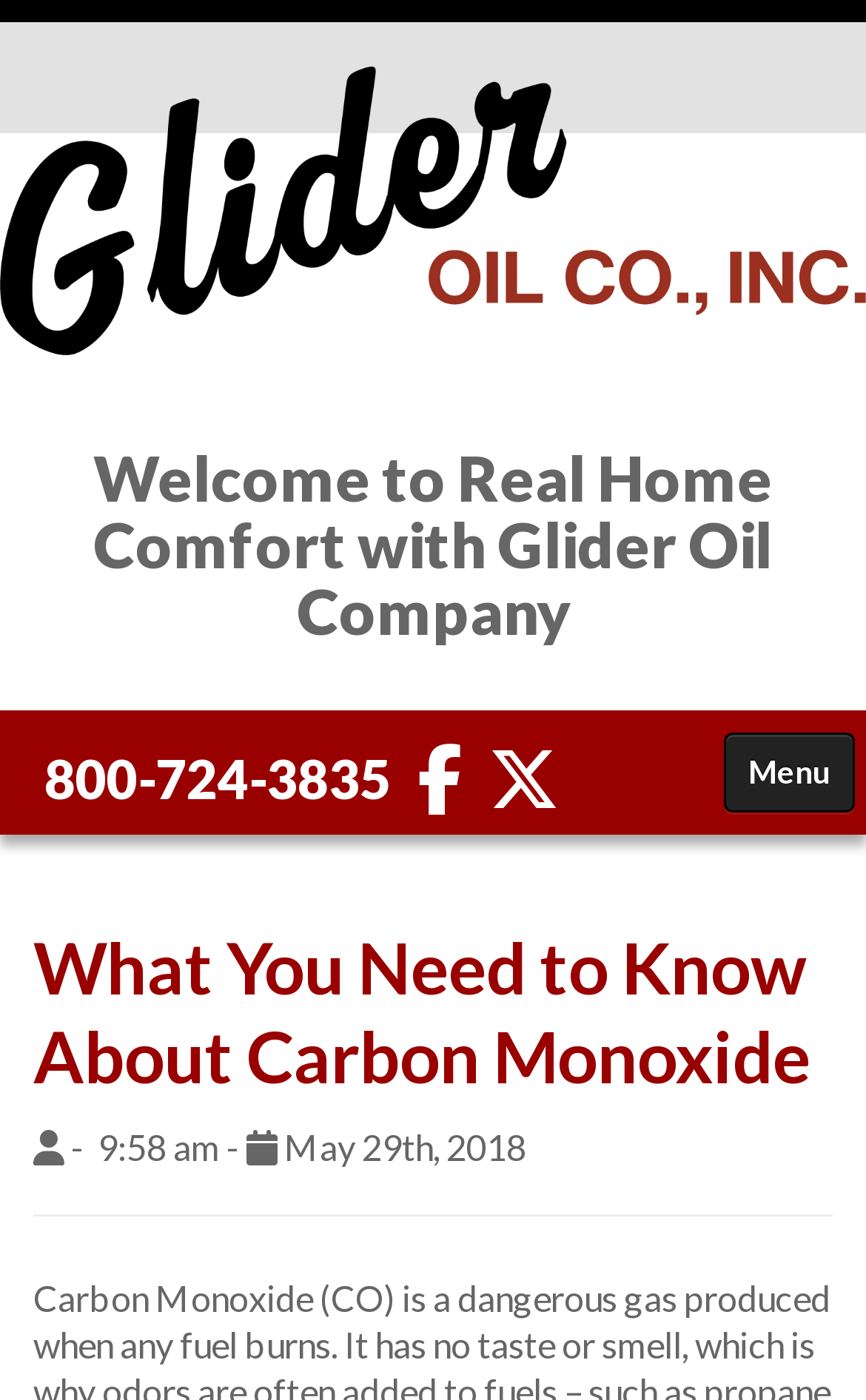How many menu items are there?
Based on the visual information, provide a detailed and comprehensive answer.

There are five menu items, 'HOME', 'FUELS', 'SERVICES', 'PRICES / SPECIALS', and 'CONSERVATION TIPS', which can be found by examining the link elements with OCR text corresponding to each menu item.